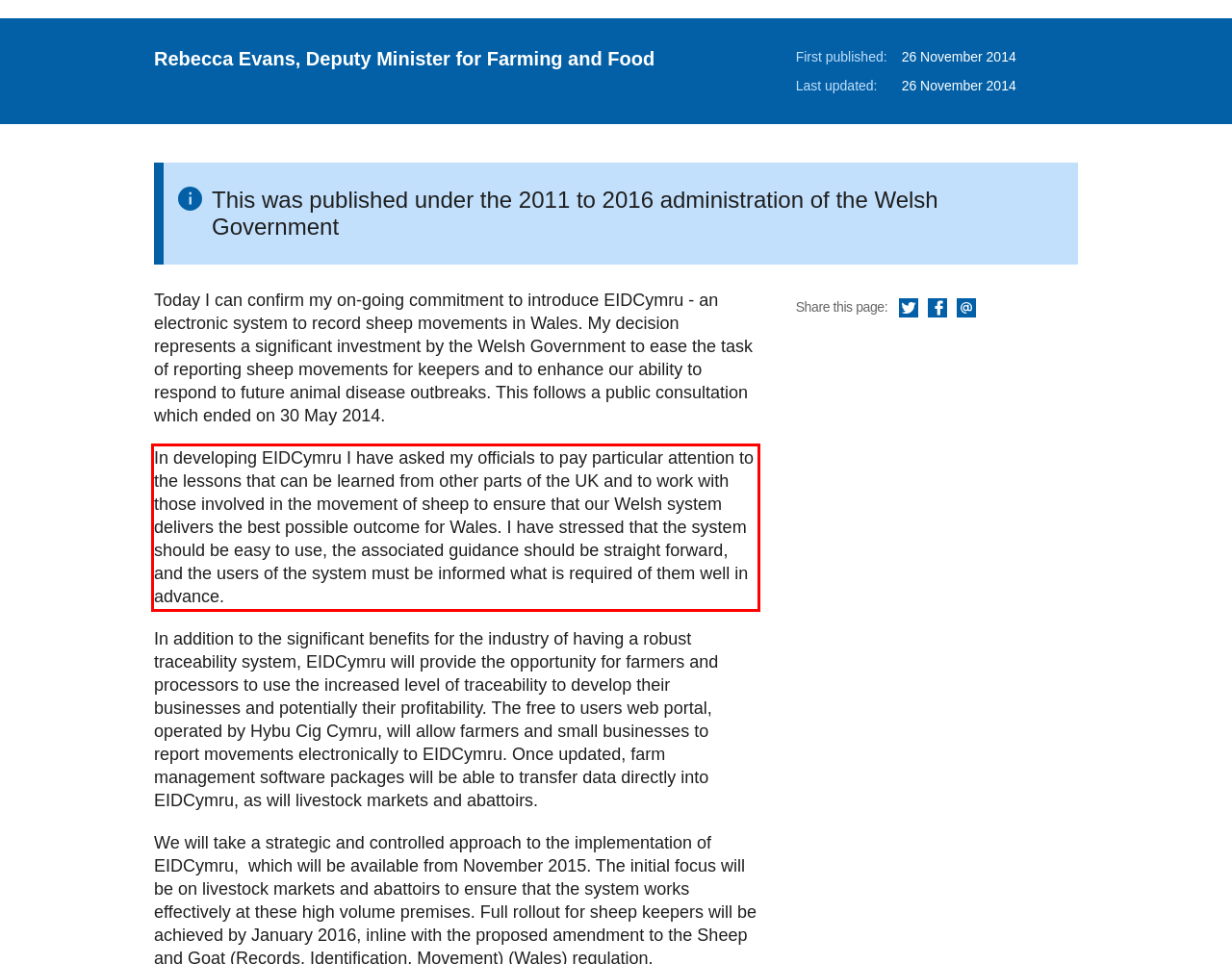Using the provided screenshot, read and generate the text content within the red-bordered area.

In developing EIDCymru I have asked my officials to pay particular attention to the lessons that can be learned from other parts of the UK and to work with those involved in the movement of sheep to ensure that our Welsh system delivers the best possible outcome for Wales. I have stressed that the system should be easy to use, the associated guidance should be straight forward, and the users of the system must be informed what is required of them well in advance.